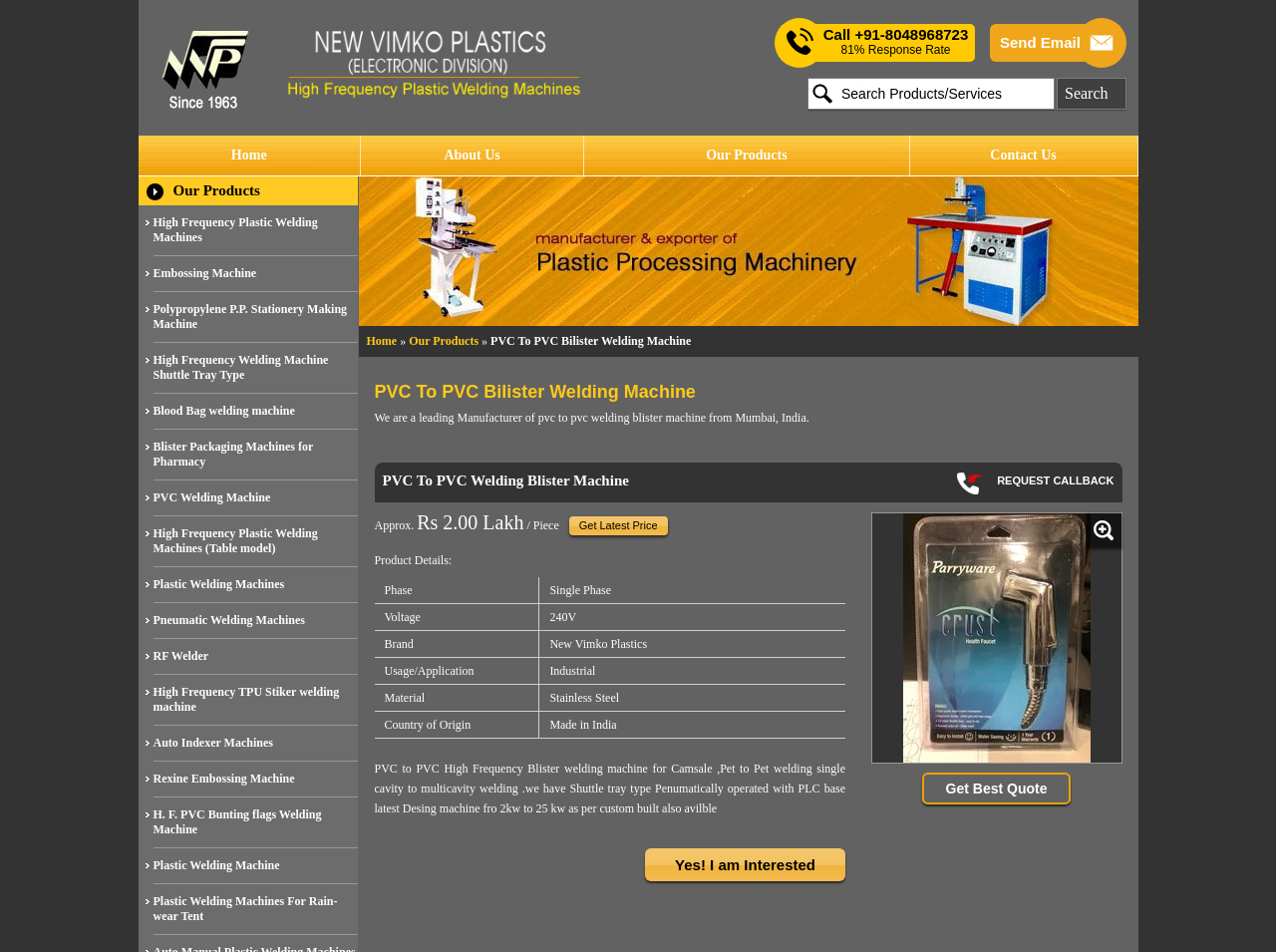Respond with a single word or phrase to the following question:
What is the price of the PVC To PVC Bilister Welding Machine?

Rs 2.00 Lakh